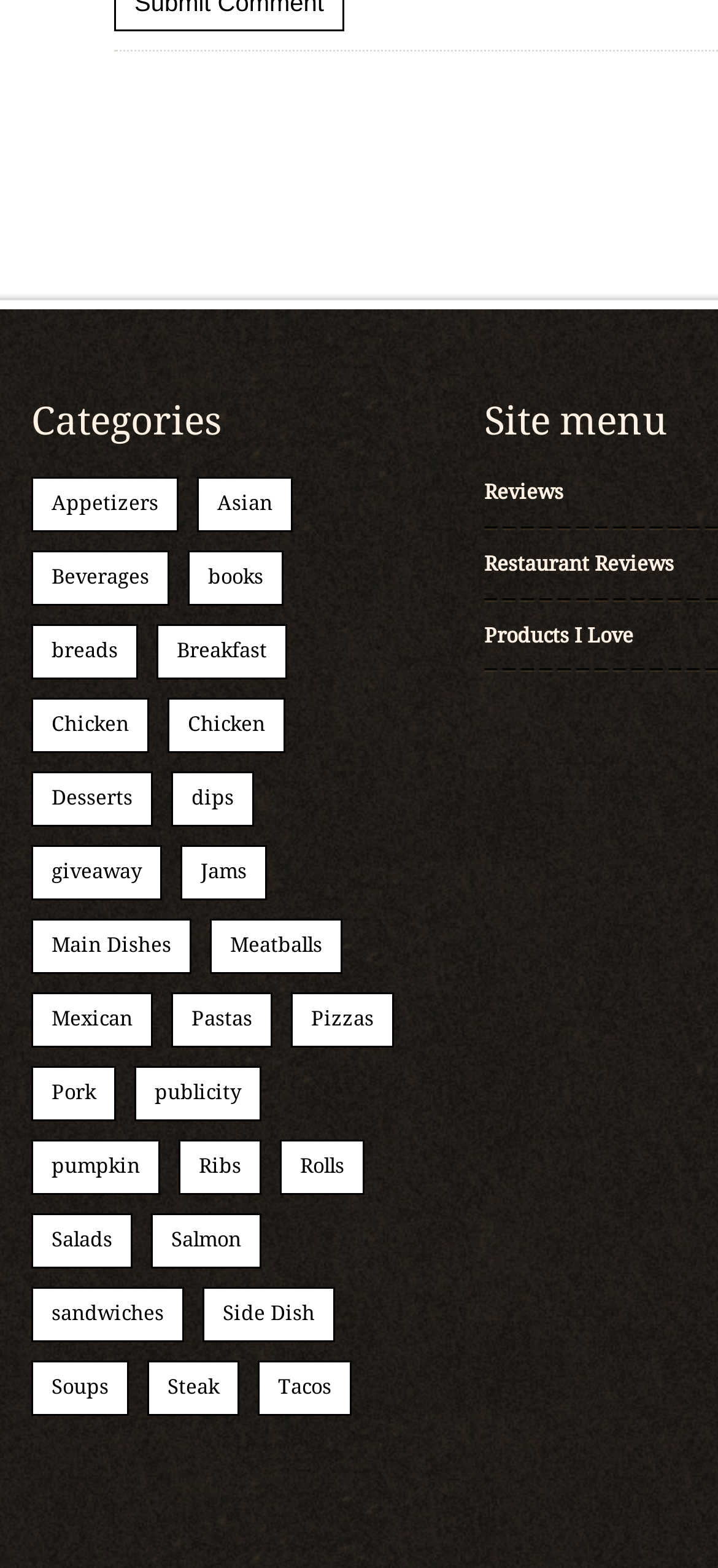Determine the bounding box coordinates of the clickable element to achieve the following action: 'Browse Appetizers'. Provide the coordinates as four float values between 0 and 1, formatted as [left, top, right, bottom].

[0.046, 0.306, 0.246, 0.338]